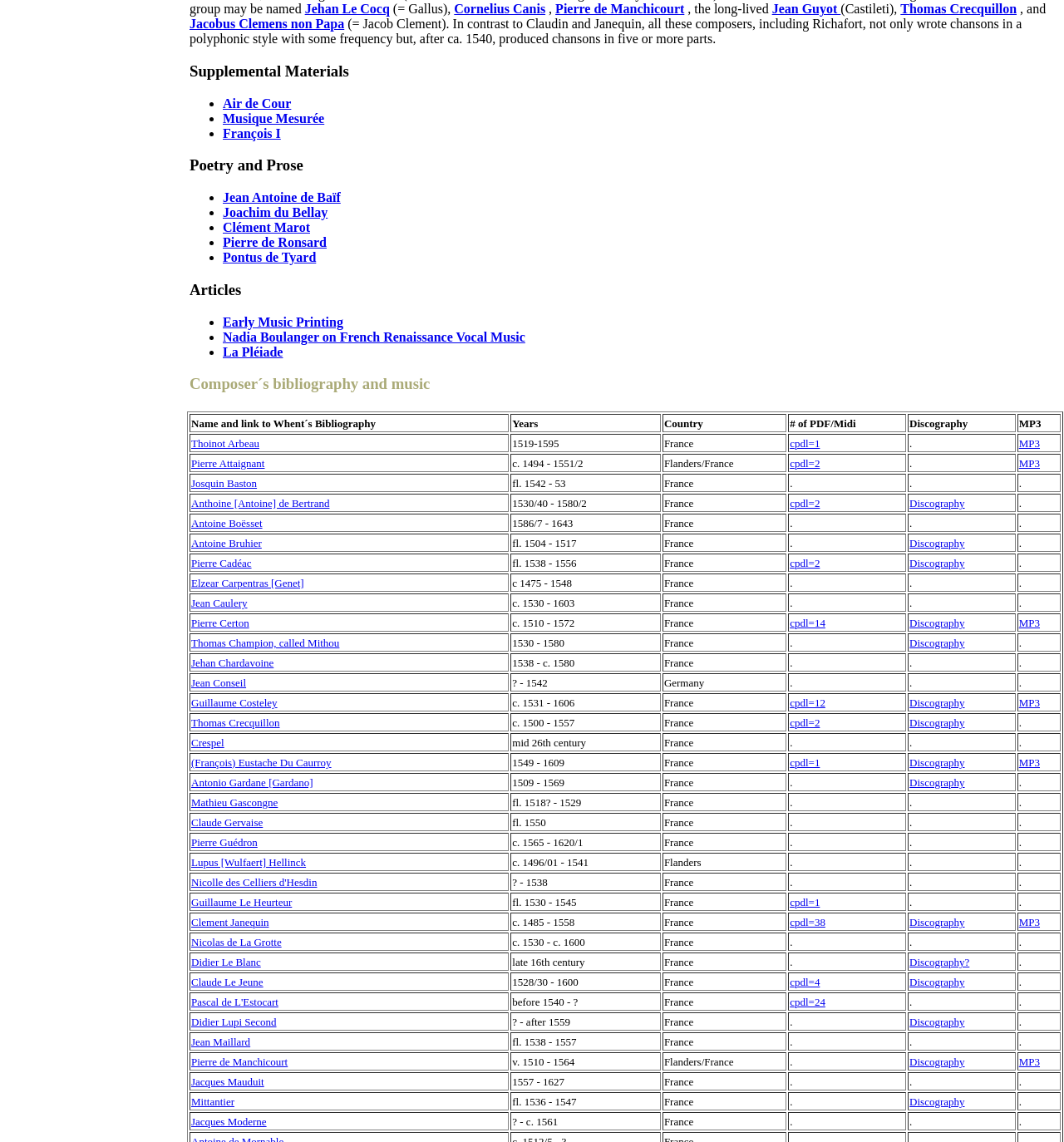Identify the bounding box coordinates of the element to click to follow this instruction: 'View the 'Most View Post' section'. Ensure the coordinates are four float values between 0 and 1, provided as [left, top, right, bottom].

None